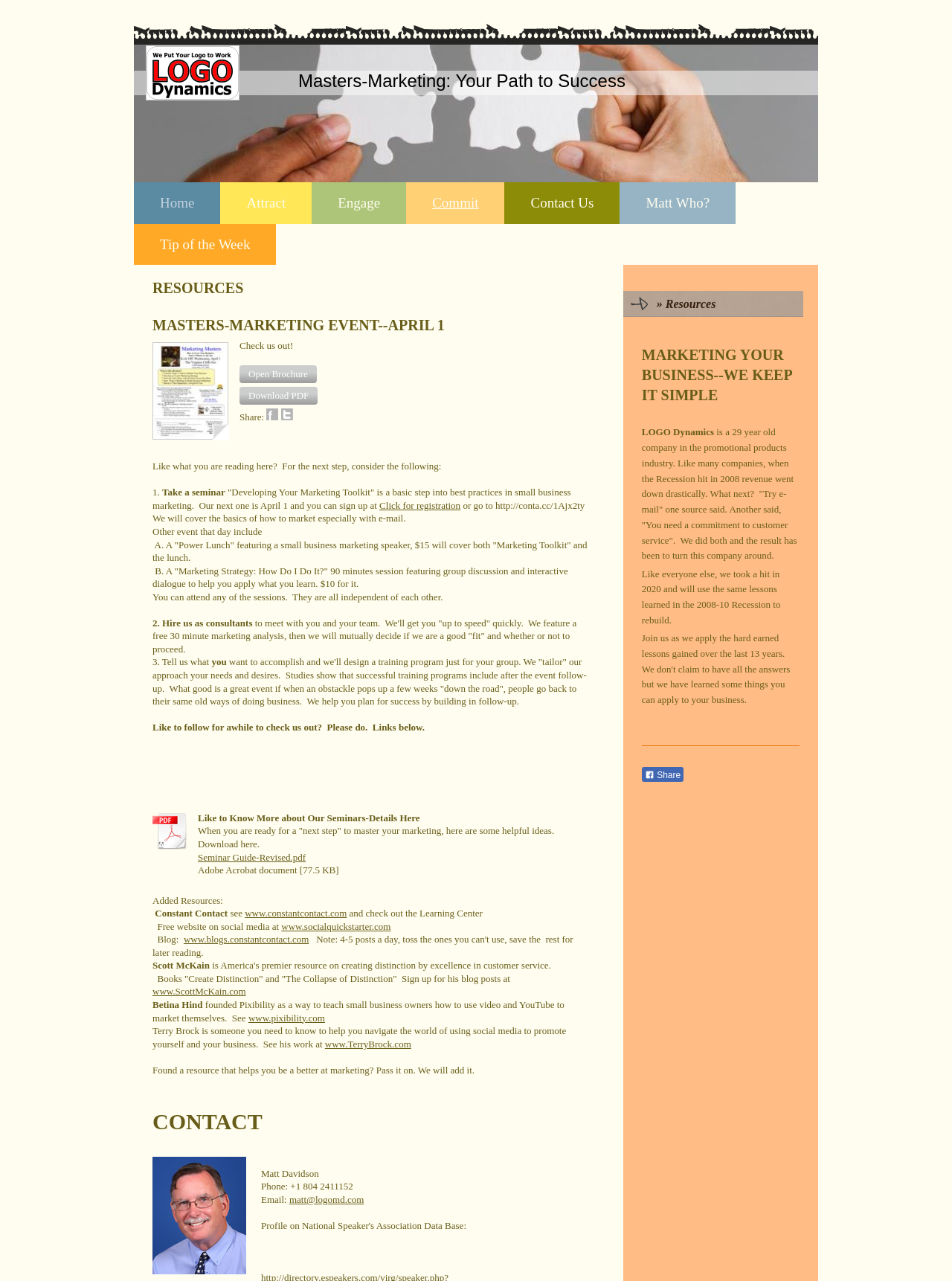Given the following UI element description: "Click for registration", find the bounding box coordinates in the webpage screenshot.

[0.399, 0.39, 0.484, 0.399]